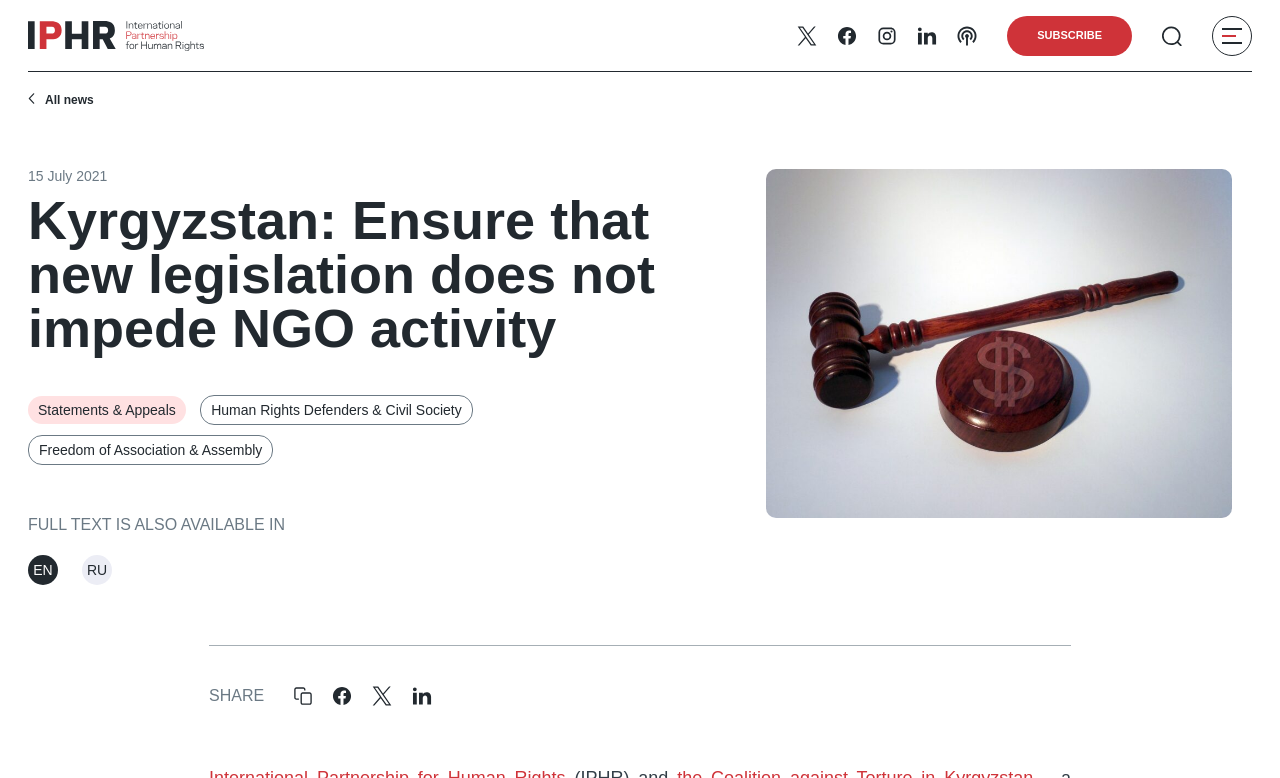What is the topic of the news article?
Refer to the screenshot and deliver a thorough answer to the question presented.

I inferred the topic of the news article by looking at the heading element with the bounding box coordinates [0.022, 0.248, 0.561, 0.456], which contains the text 'Kyrgyzstan: Ensure that new legislation does not impede NGO activity'.